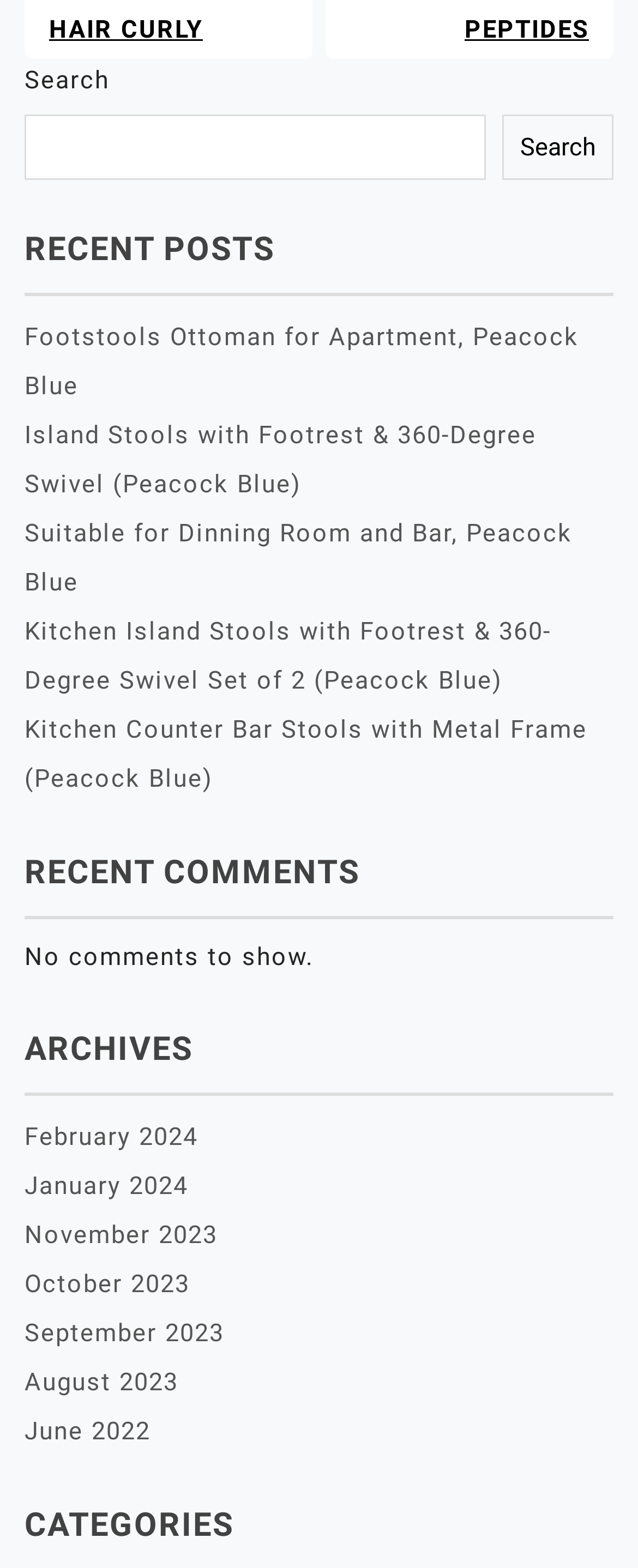How many archive links are listed?
Please provide a comprehensive answer based on the details in the screenshot.

I counted the number of links under the 'ARCHIVES' heading, and there are 8 links listed, each corresponding to a different month and year.